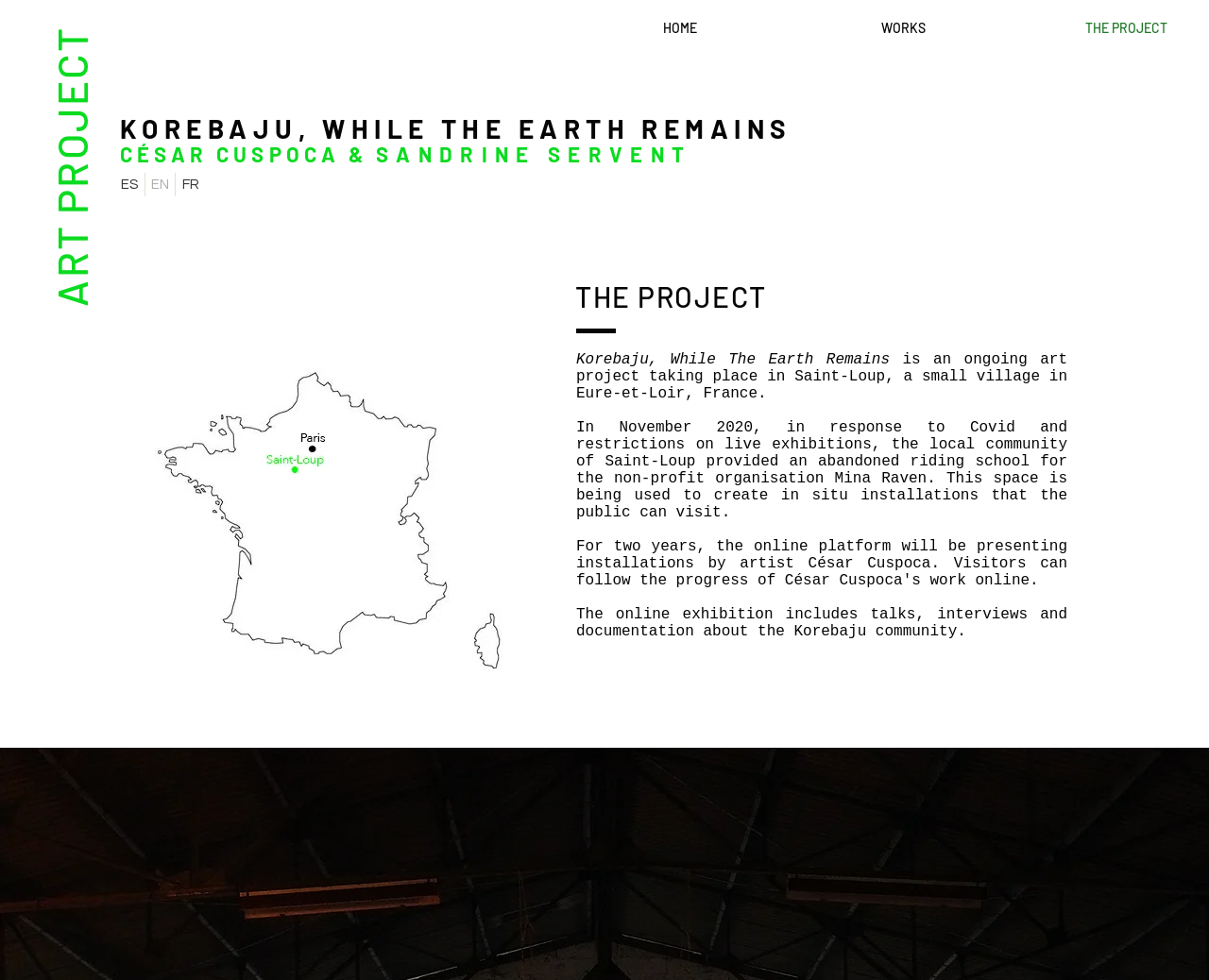Convey a detailed summary of the webpage, mentioning all key elements.

The webpage is about the Korebaju Art Project, with a prominent heading "THE PROJECT" located near the top center of the page. Below the heading, there is an image taking up a significant portion of the page, with a caption "Korebaju, While The Earth Remains" above it. 

At the top of the page, there are four links: "ART PROJECT", "HOME", "WORKS", and "KOREBAJU, WHILE THE EARTH REMAINS", arranged horizontally from left to right. 

On the left side of the page, there is a language selector with three buttons: "Spanish", "English", and "French", with the "English" button currently selected. 

The main content of the page is a series of paragraphs describing the Korebaju Art Project. The text explains that the project is an ongoing art project taking place in Saint-Loup, France, and provides details about its history and purpose. There are five paragraphs of text in total, with the last paragraph mentioning that the online exhibition includes talks, interviews, and documentation about the Korebaju community. 

At the top right corner of the page, there are two names: "CÉSAR CUSPOCA" and "SANDRINE SERVENT", likely the artists or creators involved in the project.